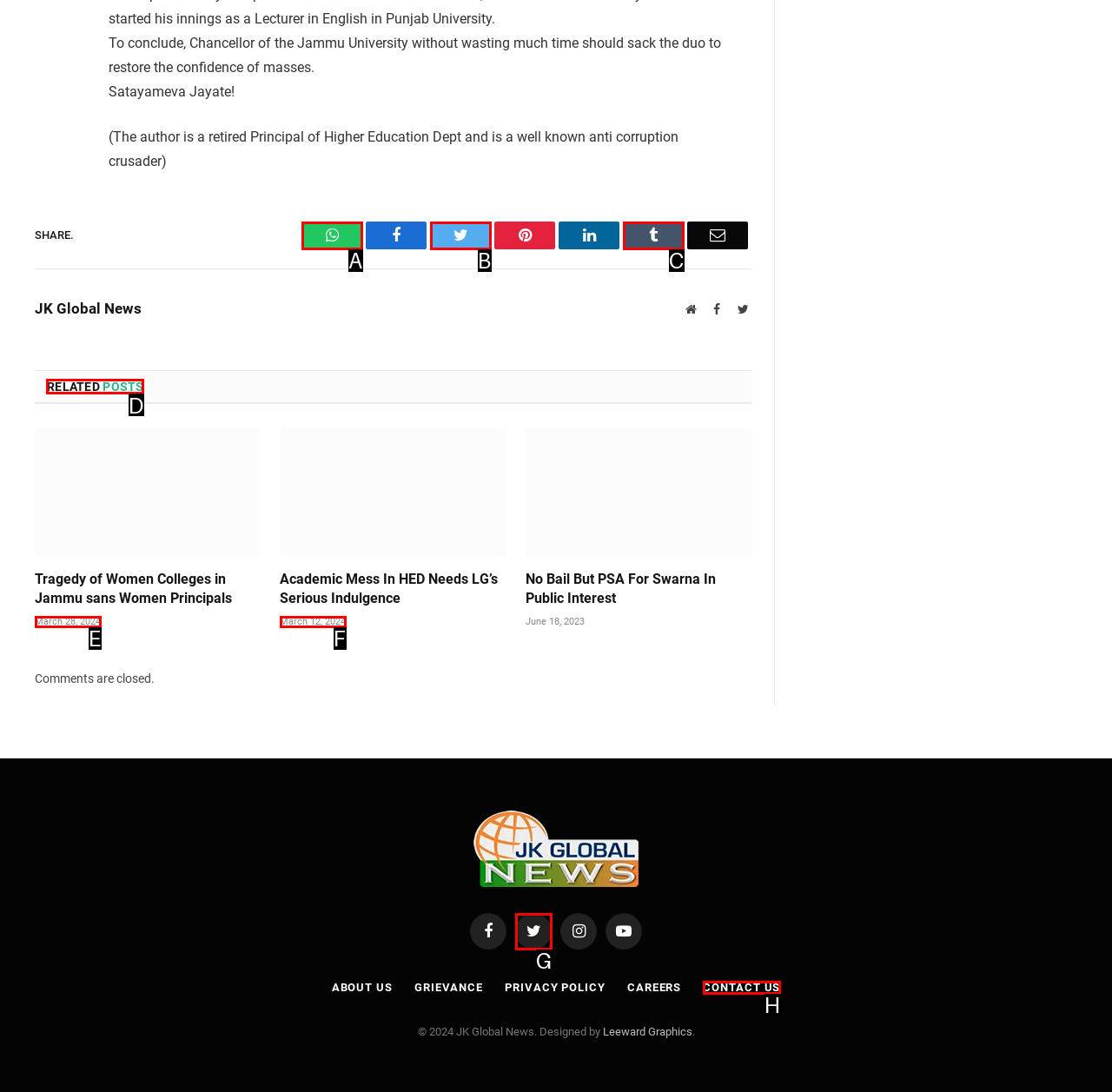Choose the letter of the option you need to click to Read RELATED POSTS. Answer with the letter only.

D